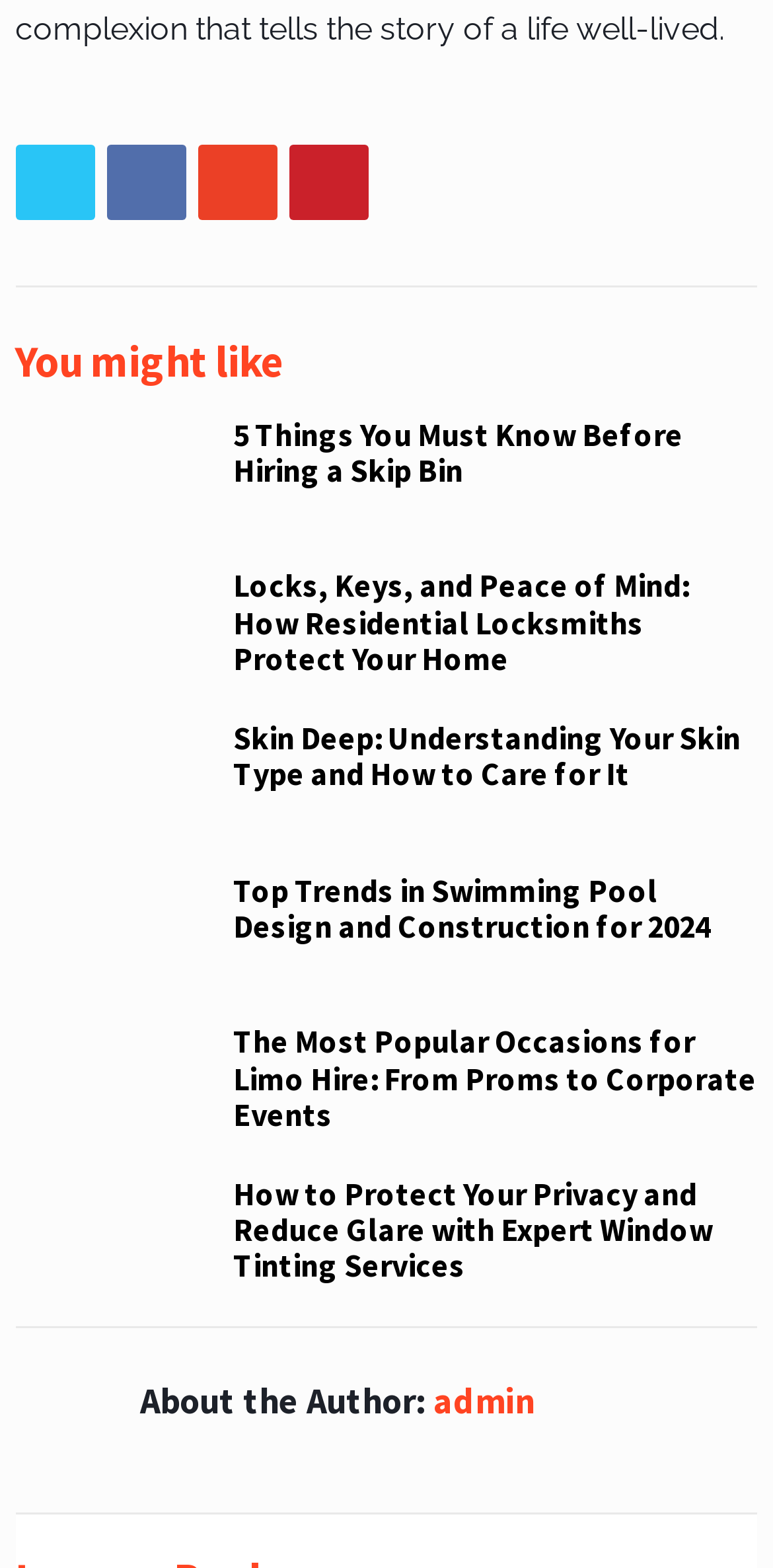Please identify the bounding box coordinates of the clickable area that will allow you to execute the instruction: "View 'Locks, Keys, and Peace of Mind: How Residential Locksmiths Protect Your Home' article".

[0.02, 0.362, 0.276, 0.44]